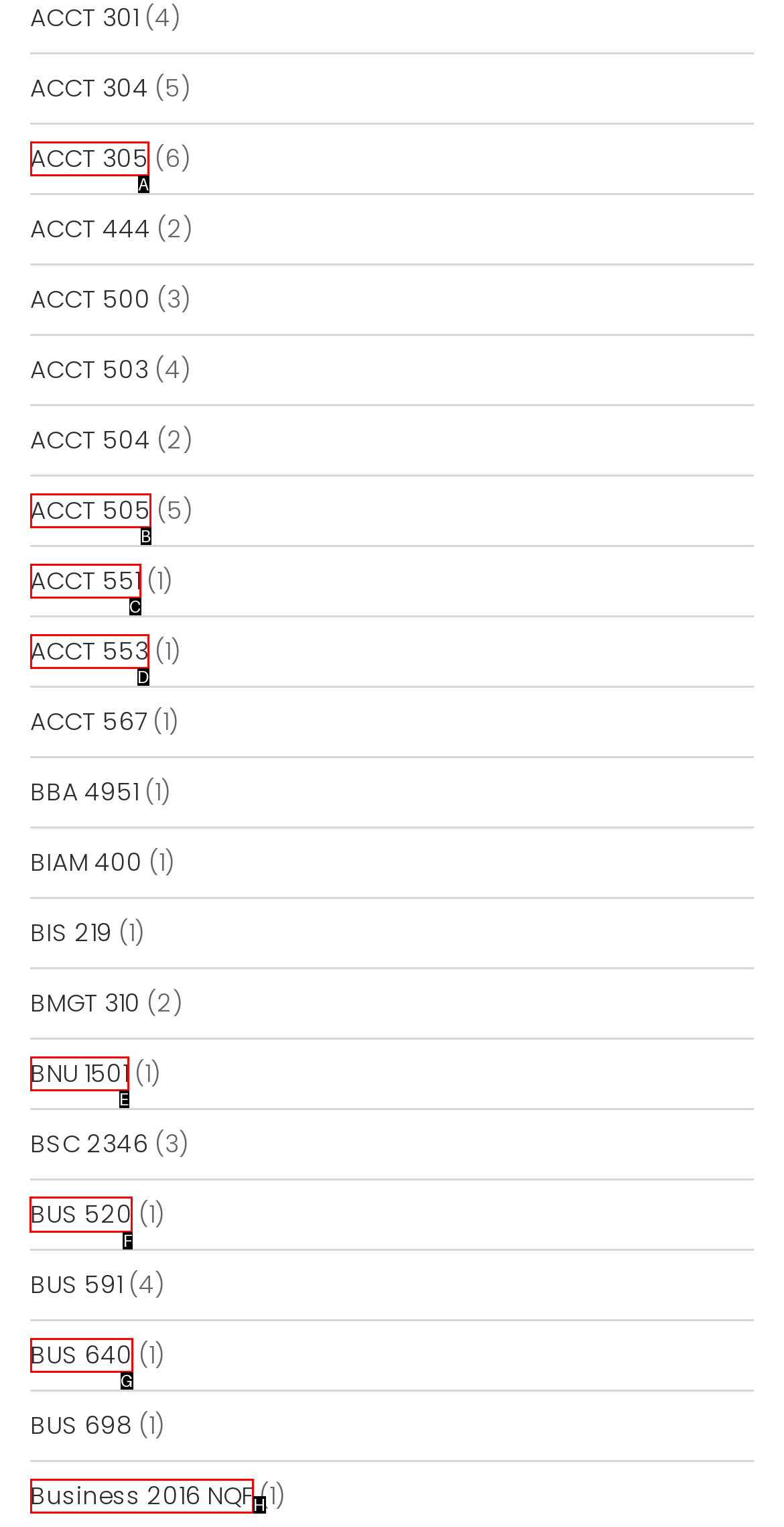Determine which HTML element should be clicked to carry out the following task: click on BUS 520 Respond with the letter of the appropriate option.

F